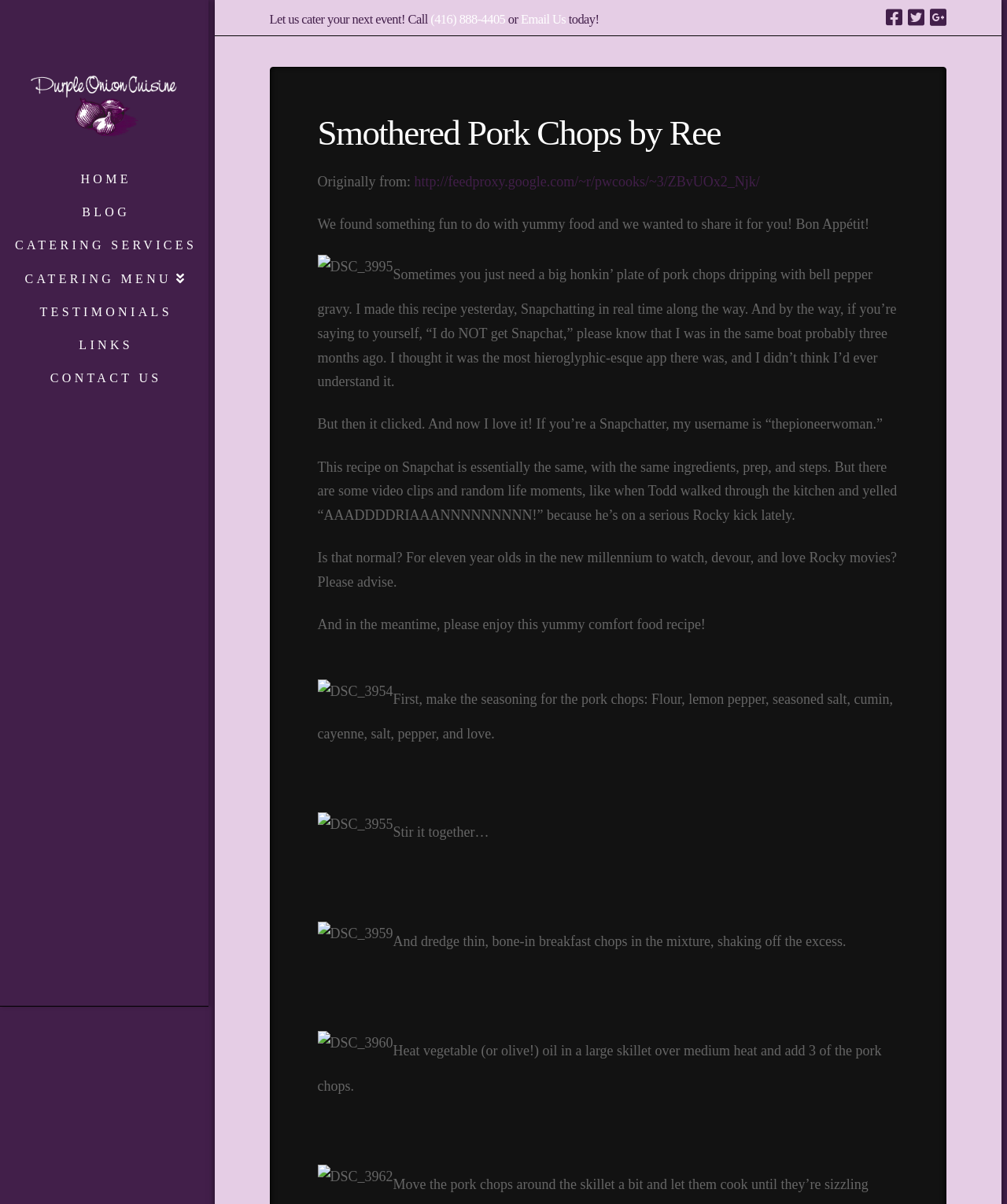What is the name of the dish being described in the recipe?
Based on the image, respond with a single word or phrase.

Smothered Pork Chops